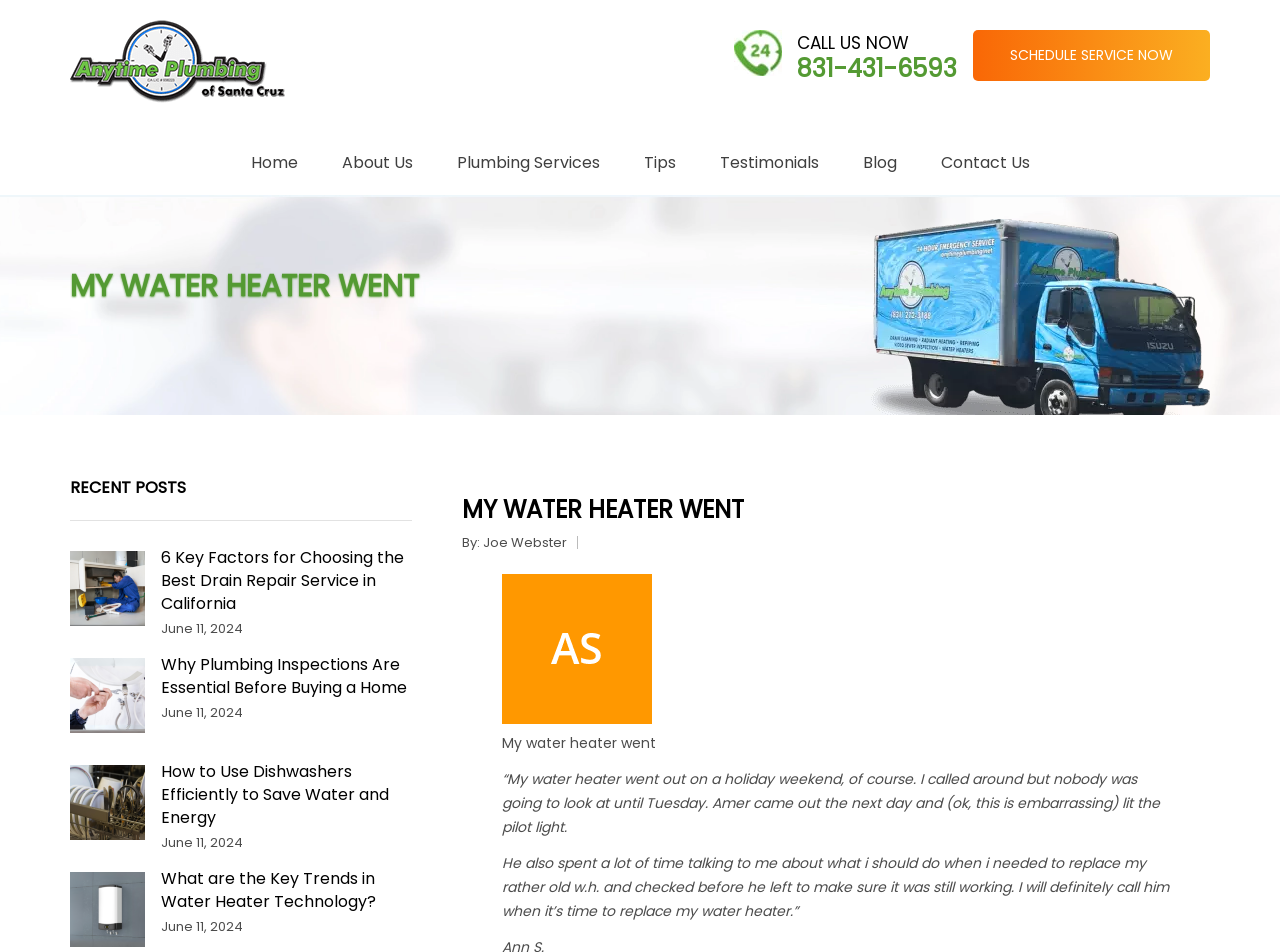Please mark the bounding box coordinates of the area that should be clicked to carry out the instruction: "Read the blog post about choosing the best drain repair service".

[0.055, 0.574, 0.322, 0.646]